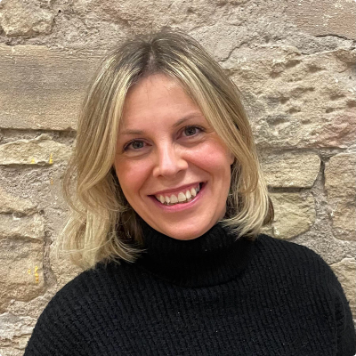What type of clothing is the woman wearing?
From the screenshot, supply a one-word or short-phrase answer.

black turtleneck sweater